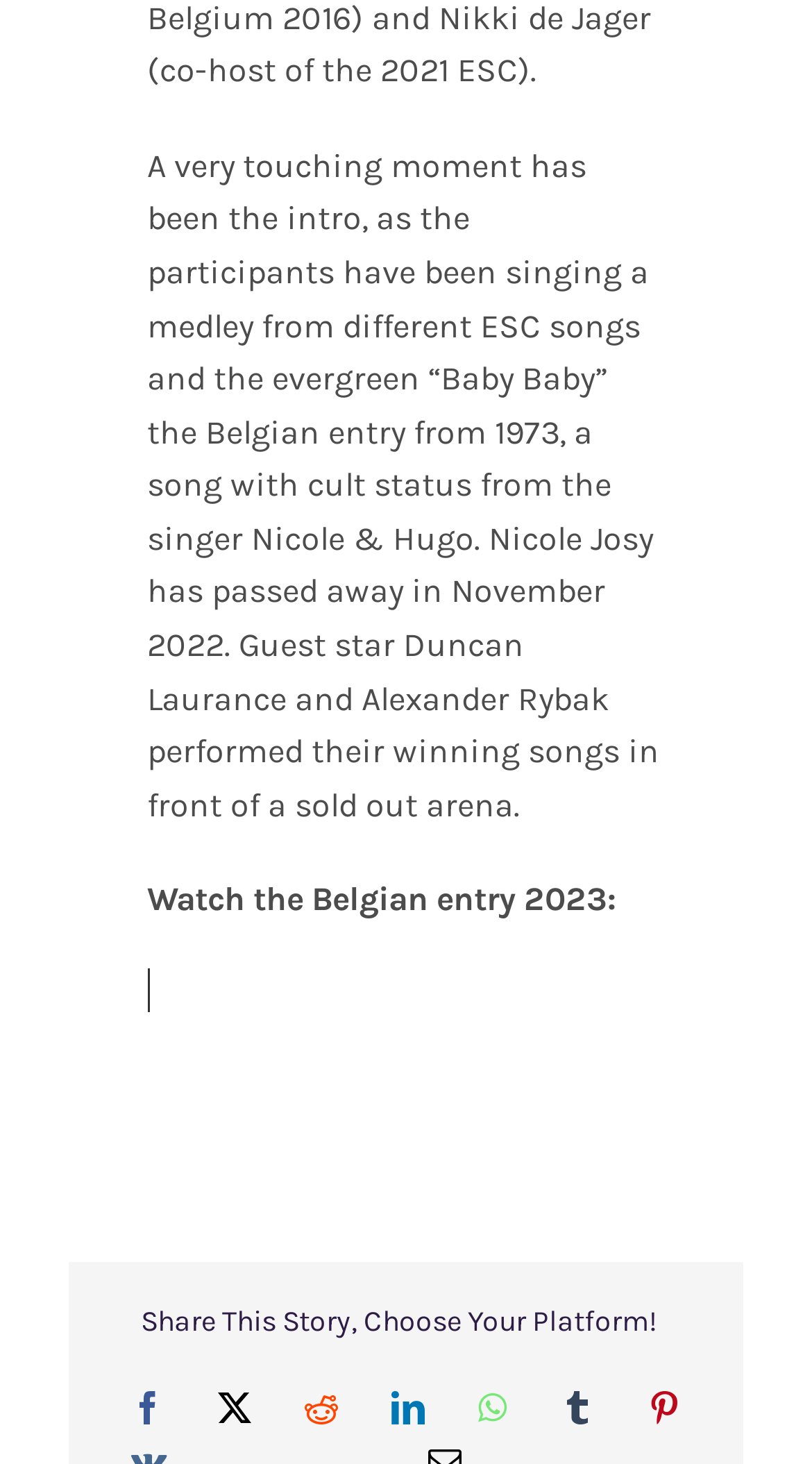Please find the bounding box coordinates of the clickable region needed to complete the following instruction: "Load YouTube video". The bounding box coordinates must consist of four float numbers between 0 and 1, i.e., [left, top, right, bottom].

[0.217, 0.717, 0.417, 0.785]